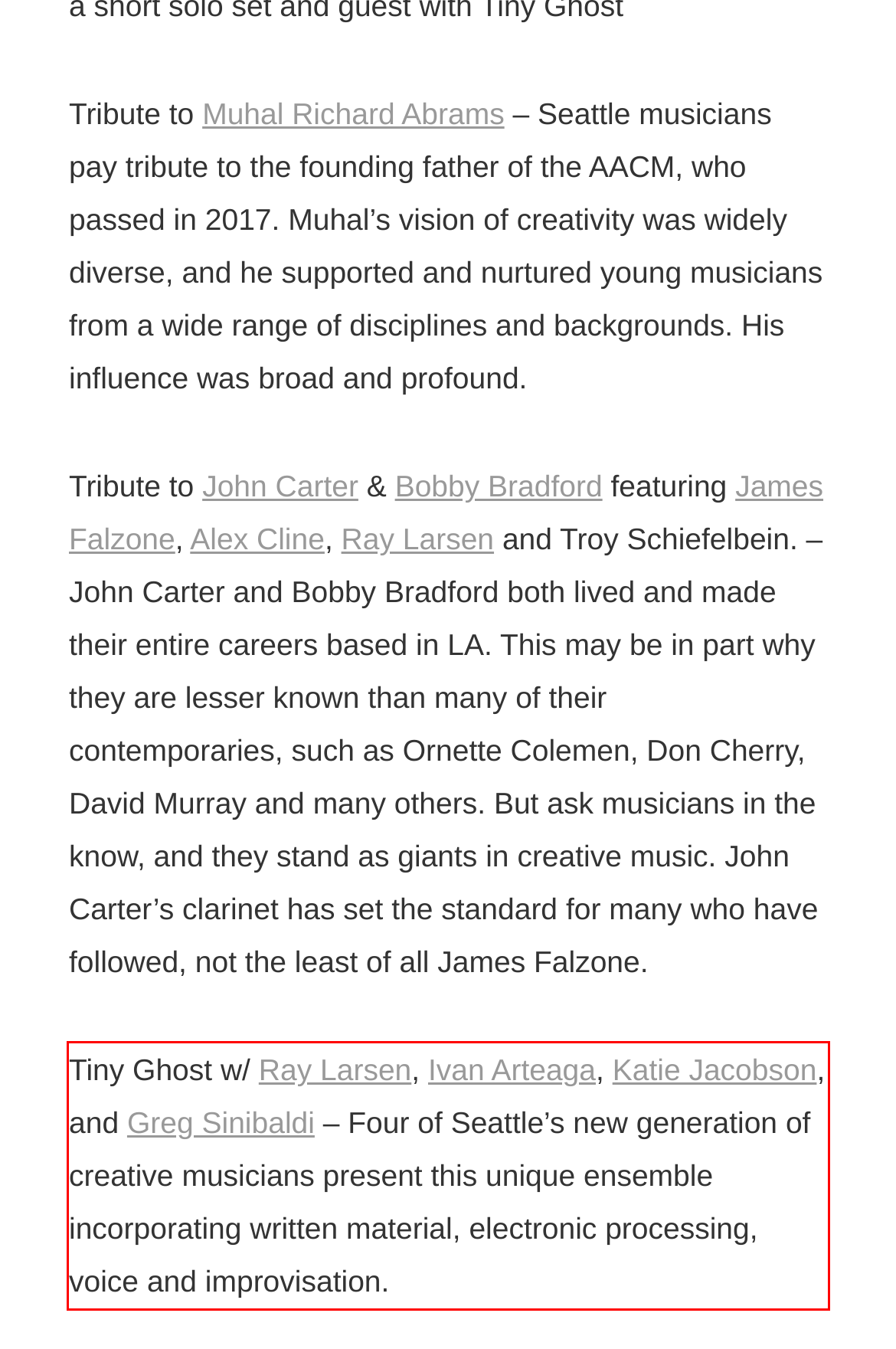Using the provided webpage screenshot, recognize the text content in the area marked by the red bounding box.

Tiny Ghost w/ Ray Larsen, Ivan Arteaga, Katie Jacobson, and Greg Sinibaldi – Four of Seattle’s new generation of creative musicians present this unique ensemble incorporating written material, electronic processing, voice and improvisation.